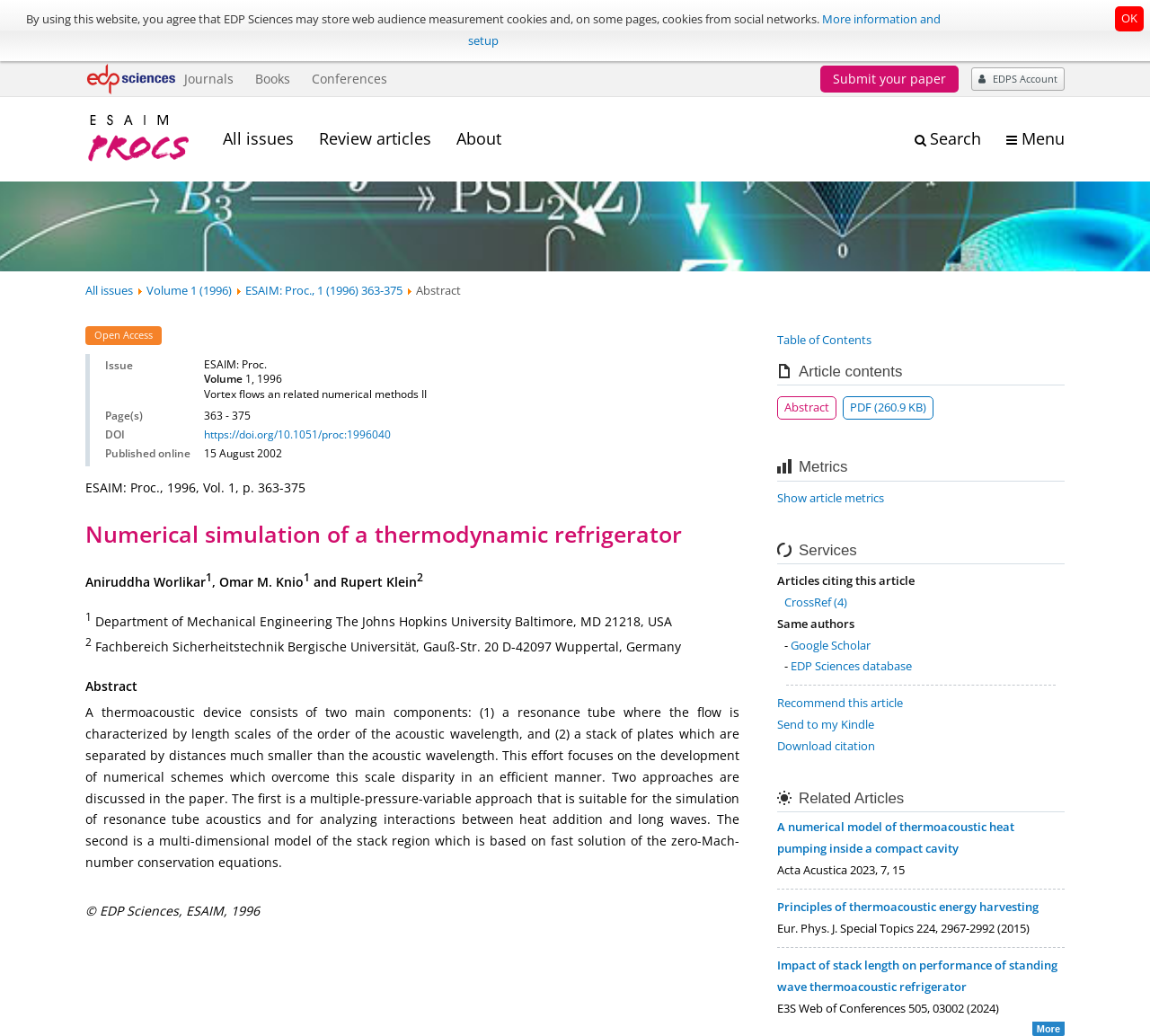Provide a comprehensive description of the webpage.

This webpage is about a scientific article titled "Numerical simulation of a thermodynamic refrigerator" published in ESAIM: Proceedings and Surveys. The article's abstract is displayed prominently on the page, describing a numerical model for simulating thermoacoustic devices.

At the top of the page, there is a navigation menu with links to "Journals", "Books", "Conferences", and "Submit your paper". Below this, there is a search bar and a link to "EDPS Account". On the top-right corner, there is a logo of EDP Sciences and a link to "OK" to agree to the website's terms and conditions.

The main content of the page is divided into several sections. The first section displays the article's title, authors, and abstract. The authors' names are listed with their affiliations, which are marked with superscripts. Below the abstract, there is a table with information about the article, including the issue, page numbers, DOI, and publication date.

The next section is titled "Article contents" and provides links to the article's abstract, PDF, and metrics. The "Metrics" section displays a link to show article metrics, while the "Services" section offers links to related articles, same authors, and citation tools.

The page also features a "Related Articles" section, which lists a few related articles with their titles, authors, and publication information. At the bottom of the page, there is a copyright notice and a link to the table of contents.

Throughout the page, there are several links to other articles, journals, and services, as well as a search bar and navigation menu at the top. The layout is clean and organized, making it easy to navigate and find relevant information.